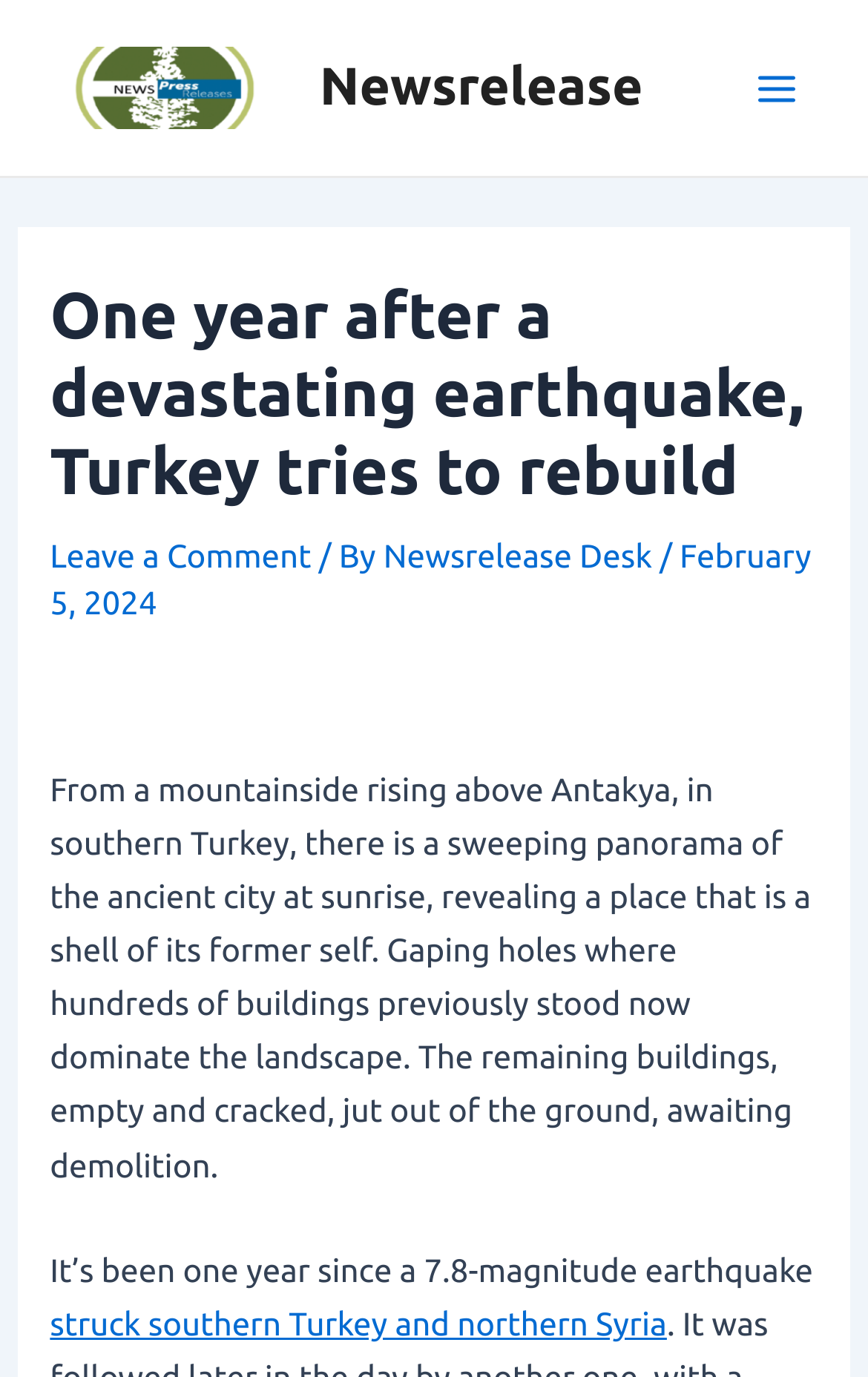What is the magnitude of the earthquake?
Carefully analyze the image and provide a thorough answer to the question.

The question asks about the magnitude of the earthquake mentioned in the webpage. By reading the static text 'It’s been one year since a 7.8-magnitude earthquake struck southern Turkey and northern Syria...', we can determine that the magnitude of the earthquake is 7.8.